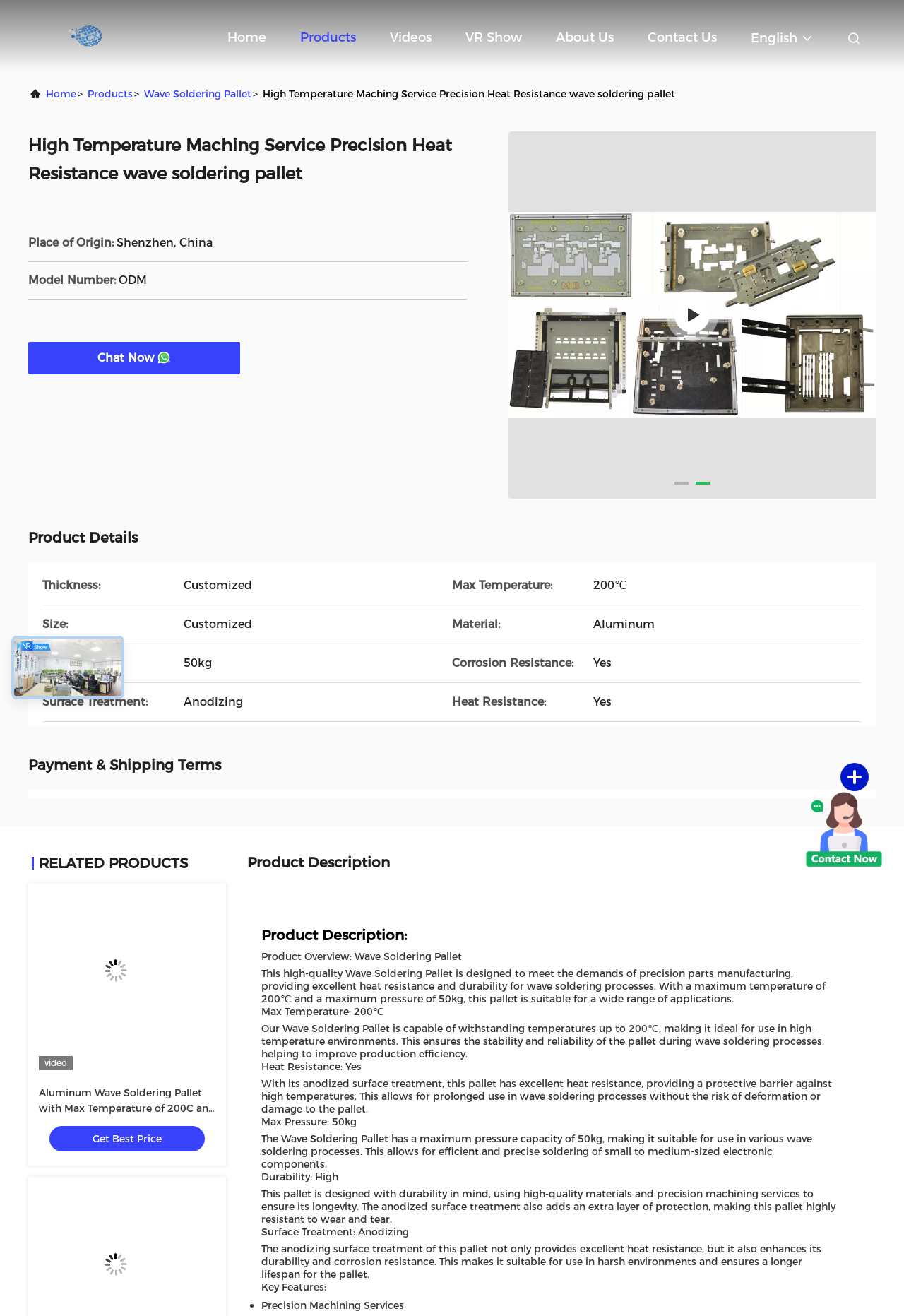What is the place of origin of the Wave Soldering Pallet?
Respond to the question with a single word or phrase according to the image.

Shenzhen, China